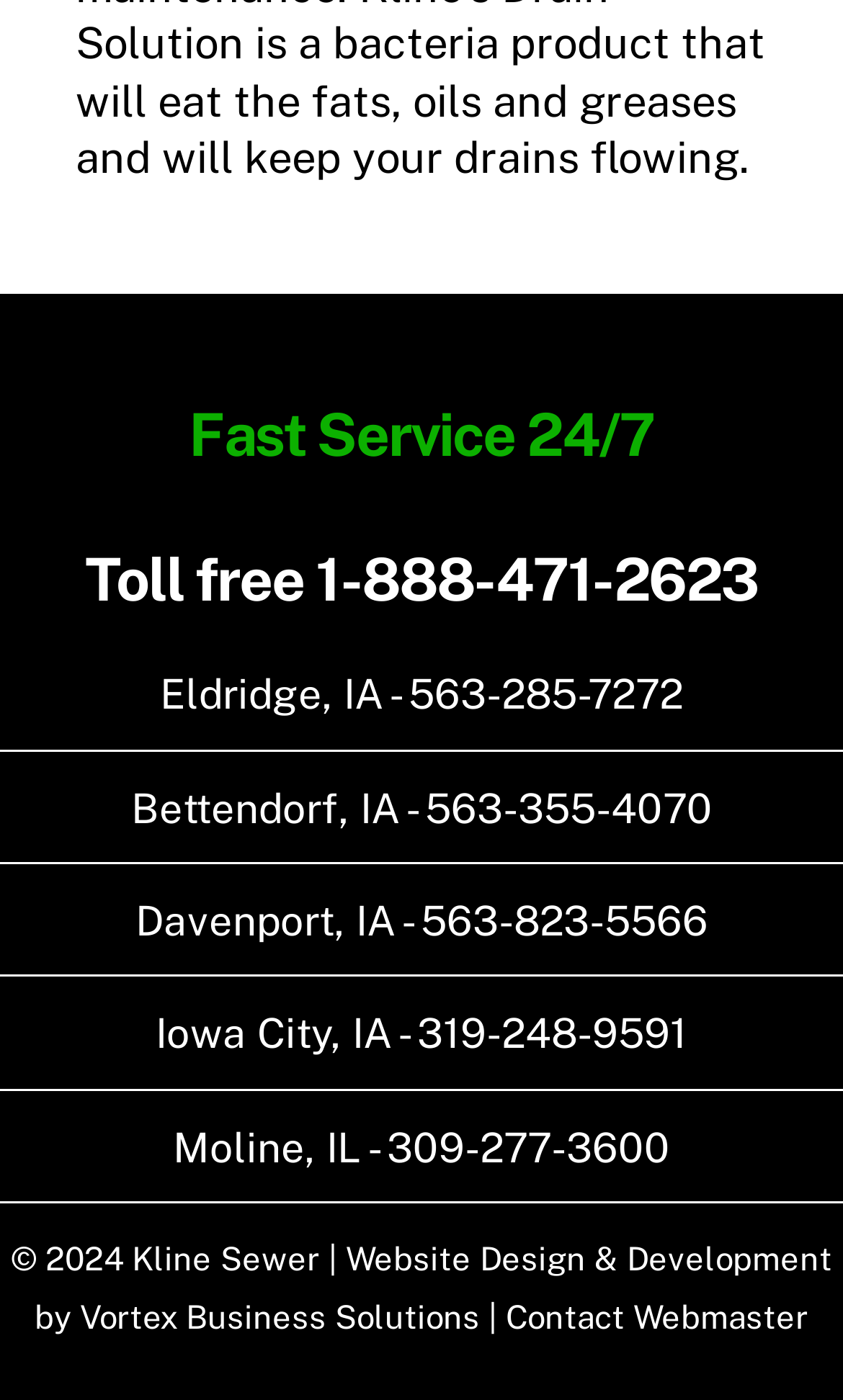Who designed the website?
Could you please answer the question thoroughly and with as much detail as possible?

I found the website designer's name at the bottom of the page, which is 'Vortex Business Solutions', and it is also a link.